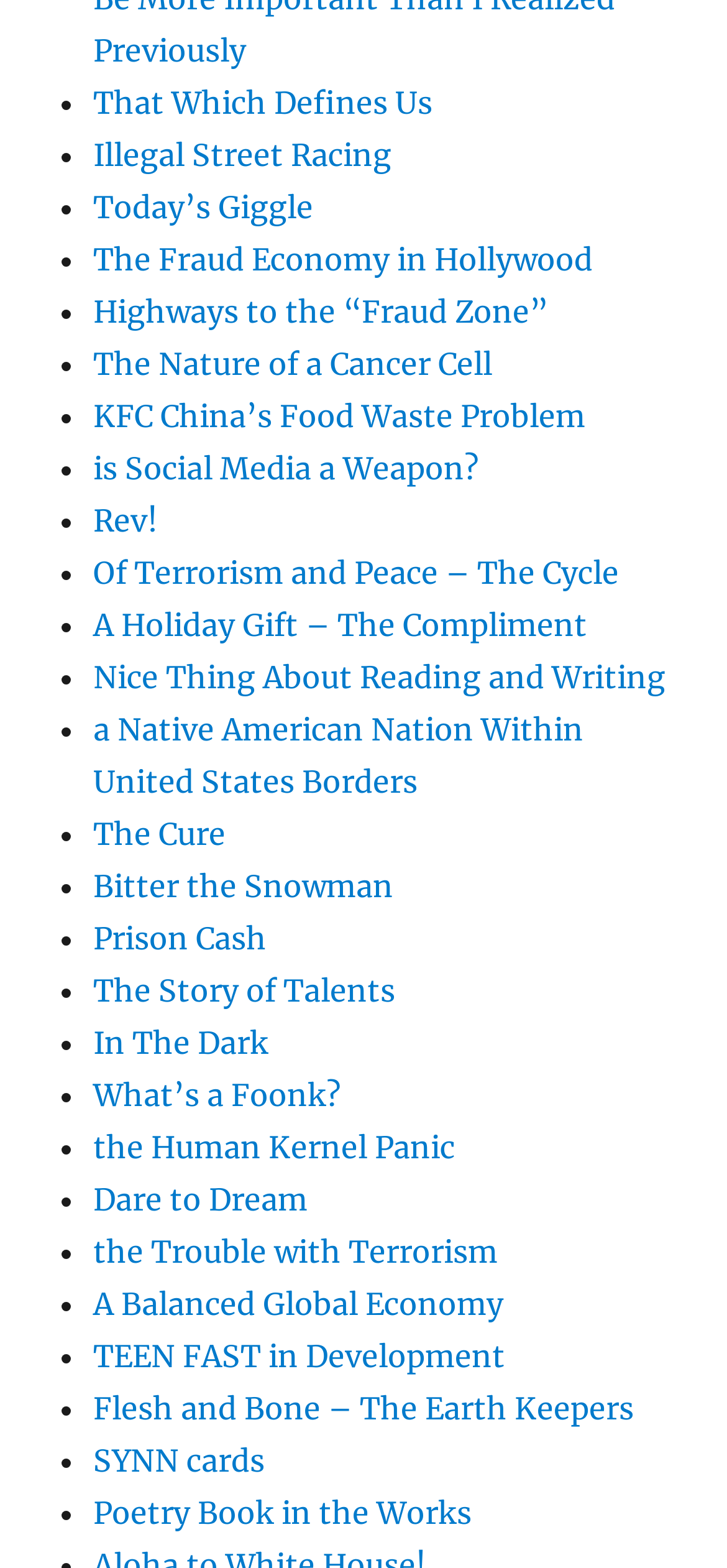What is the last link on the webpage?
Observe the image and answer the question with a one-word or short phrase response.

Poetry Book in the Works